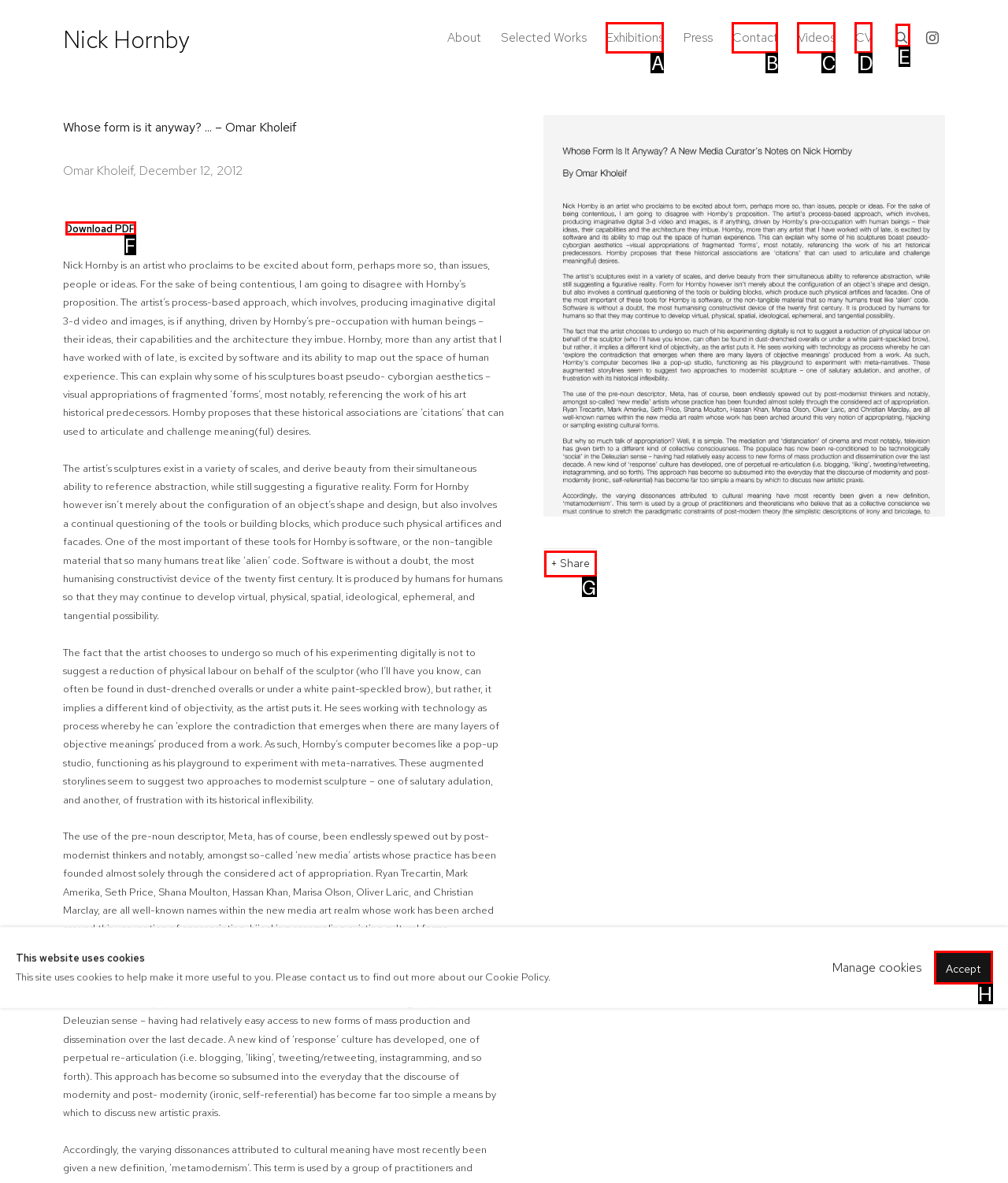From the choices given, find the HTML element that matches this description: Accept. Answer with the letter of the selected option directly.

H